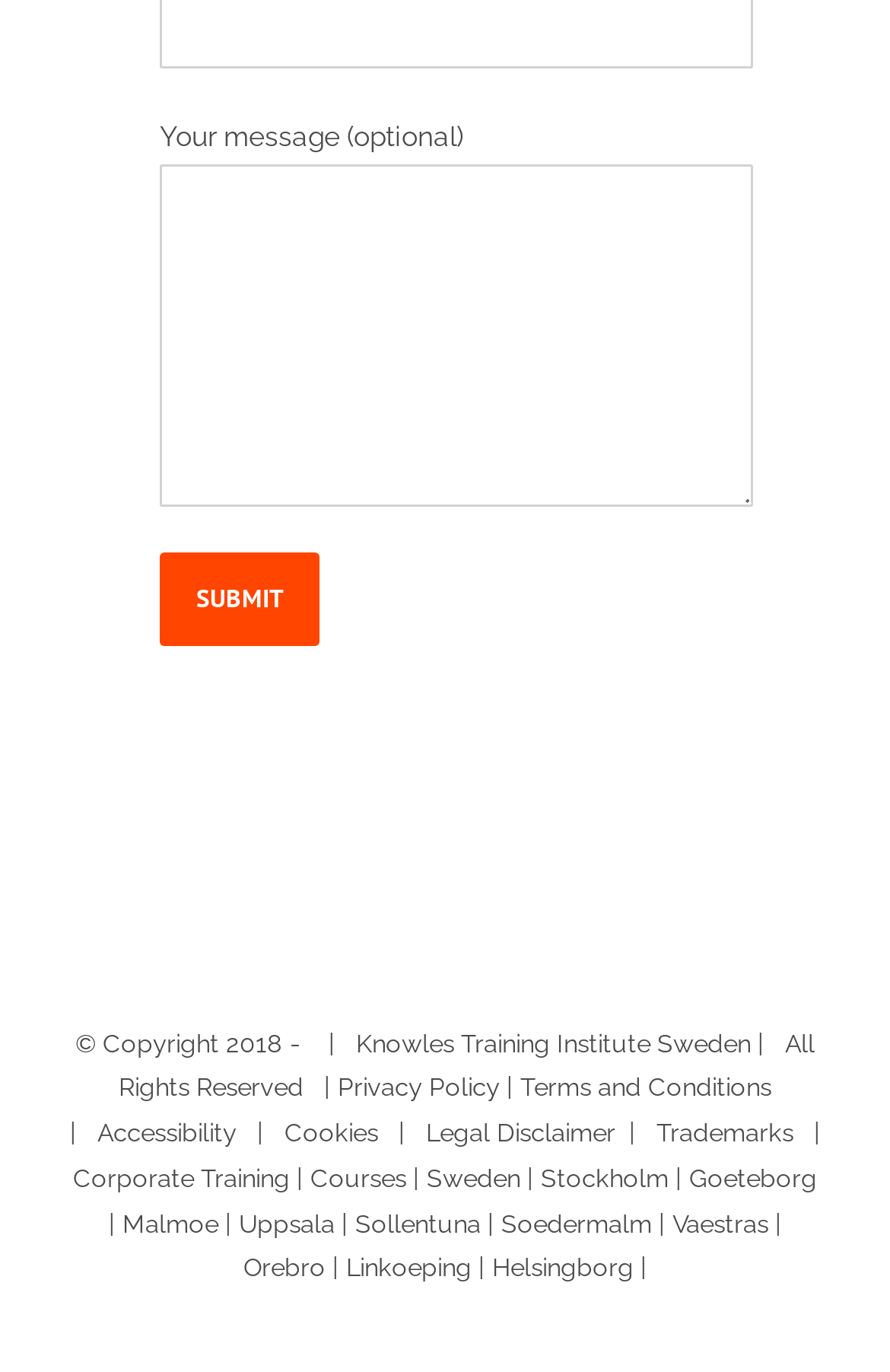Please determine the bounding box coordinates of the clickable area required to carry out the following instruction: "Read the privacy policy". The coordinates must be four float numbers between 0 and 1, represented as [left, top, right, bottom].

[0.379, 0.783, 0.562, 0.804]